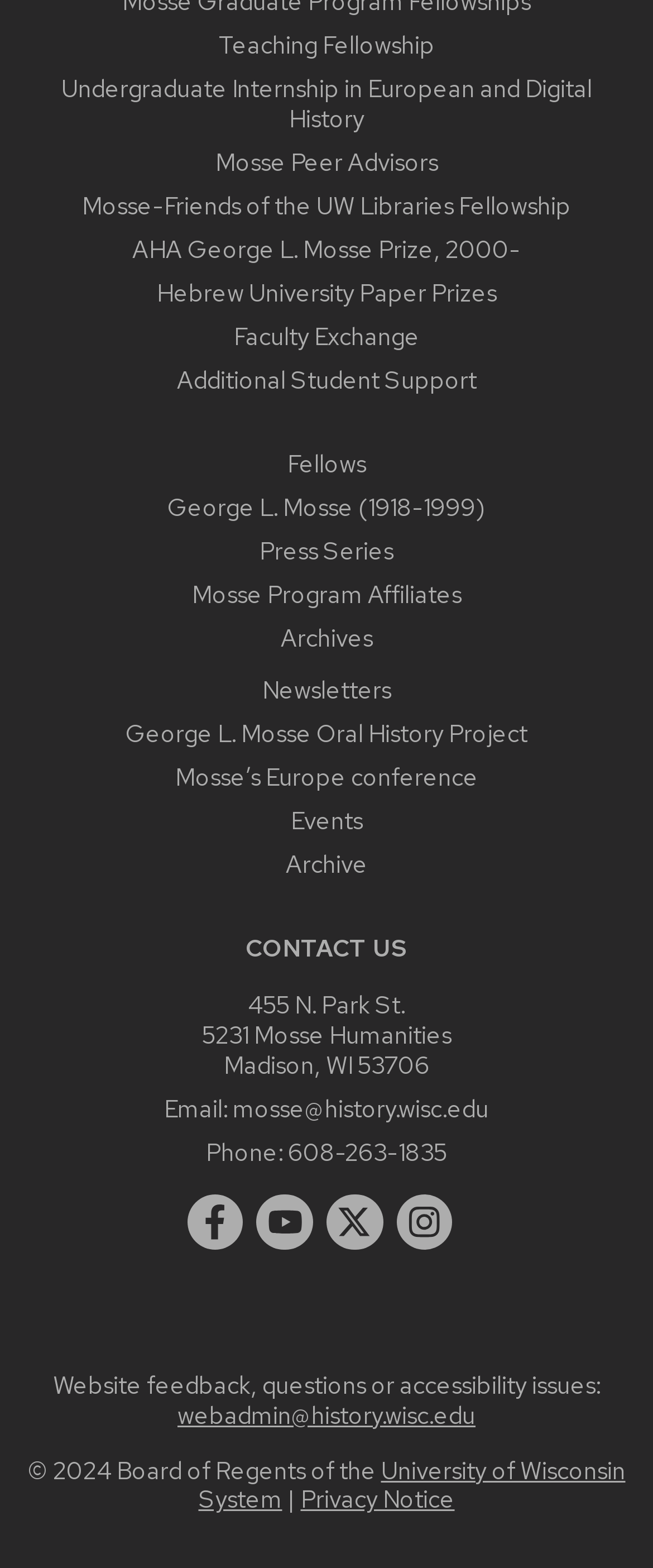Determine the bounding box coordinates for the area that should be clicked to carry out the following instruction: "Send an email to mosse@history.wisc.edu".

[0.356, 0.696, 0.749, 0.717]